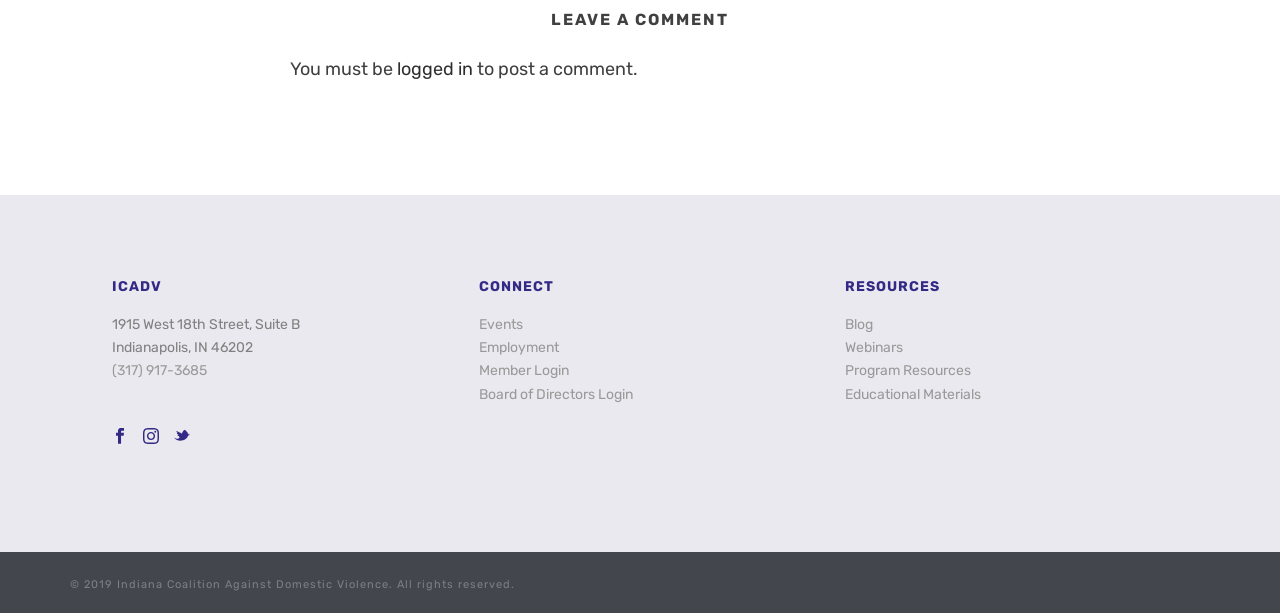Respond with a single word or short phrase to the following question: 
How can I contact the organization?

(317) 917-3685